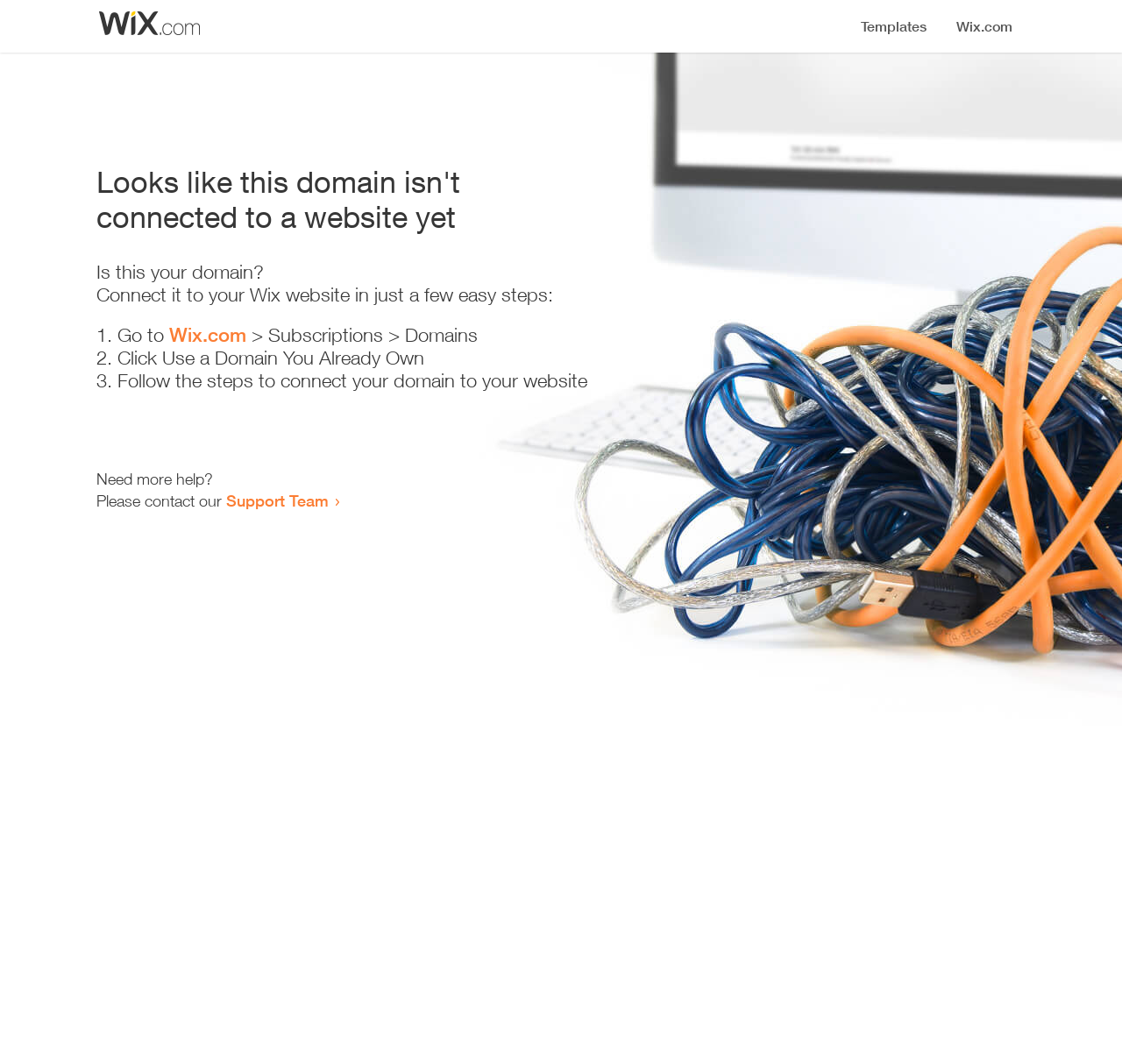Using the image as a reference, answer the following question in as much detail as possible:
What is the purpose of the provided instructions?

The instructions on the webpage are intended to guide the user through the process of connecting their domain to their Wix website.